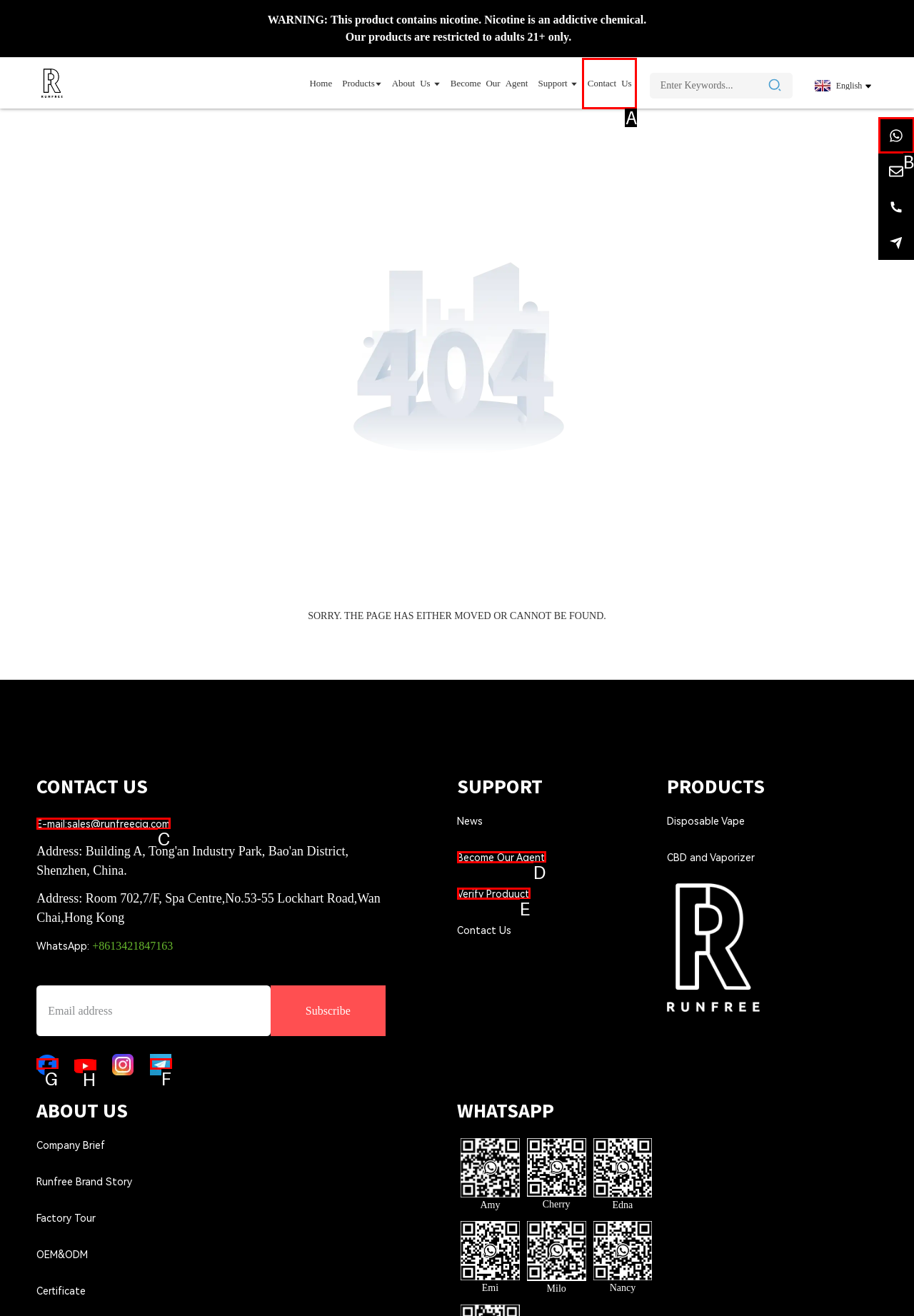Choose the HTML element that matches the description: Verify Produuct
Reply with the letter of the correct option from the given choices.

E